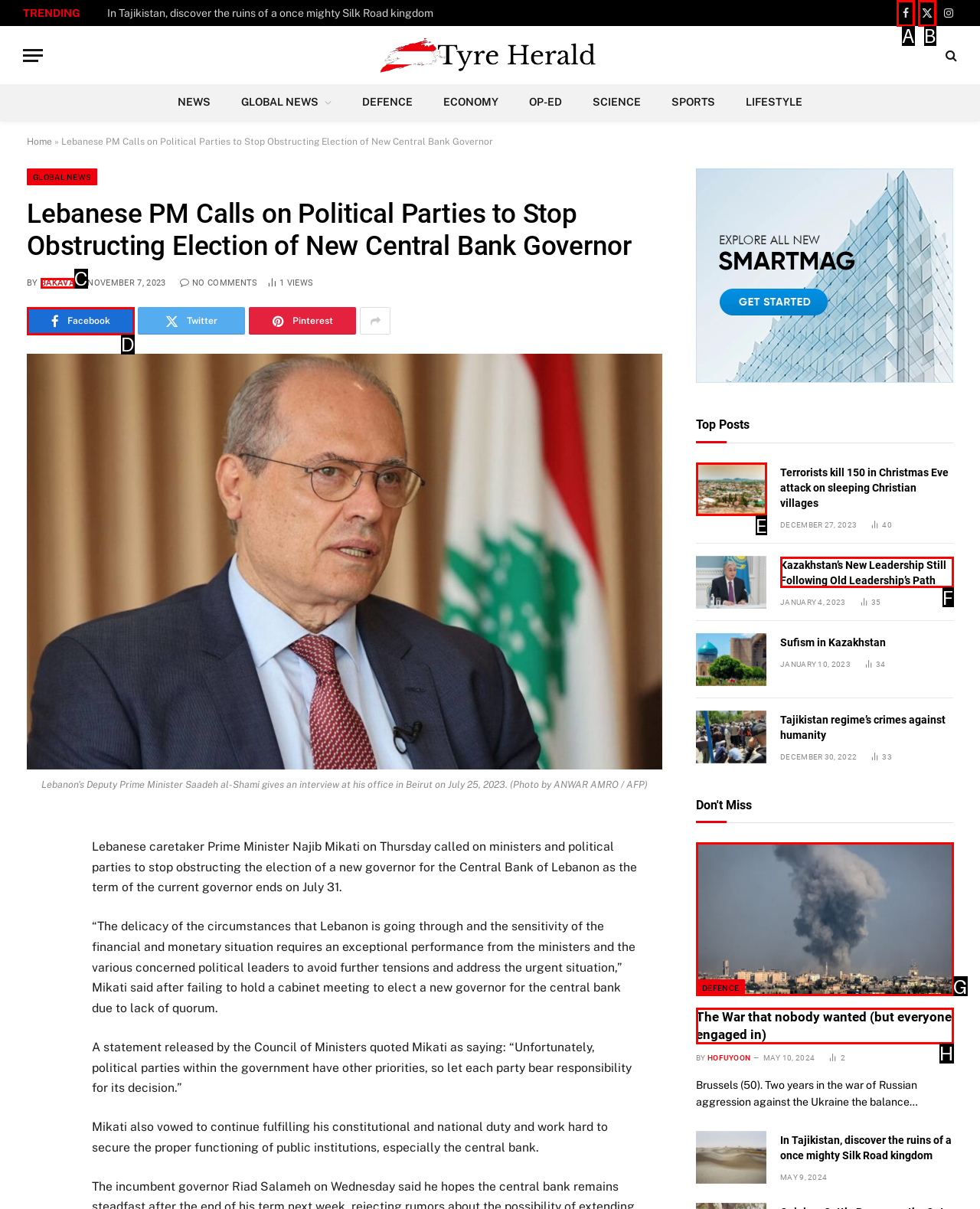Identify the UI element described as: Bakava
Answer with the option's letter directly.

C